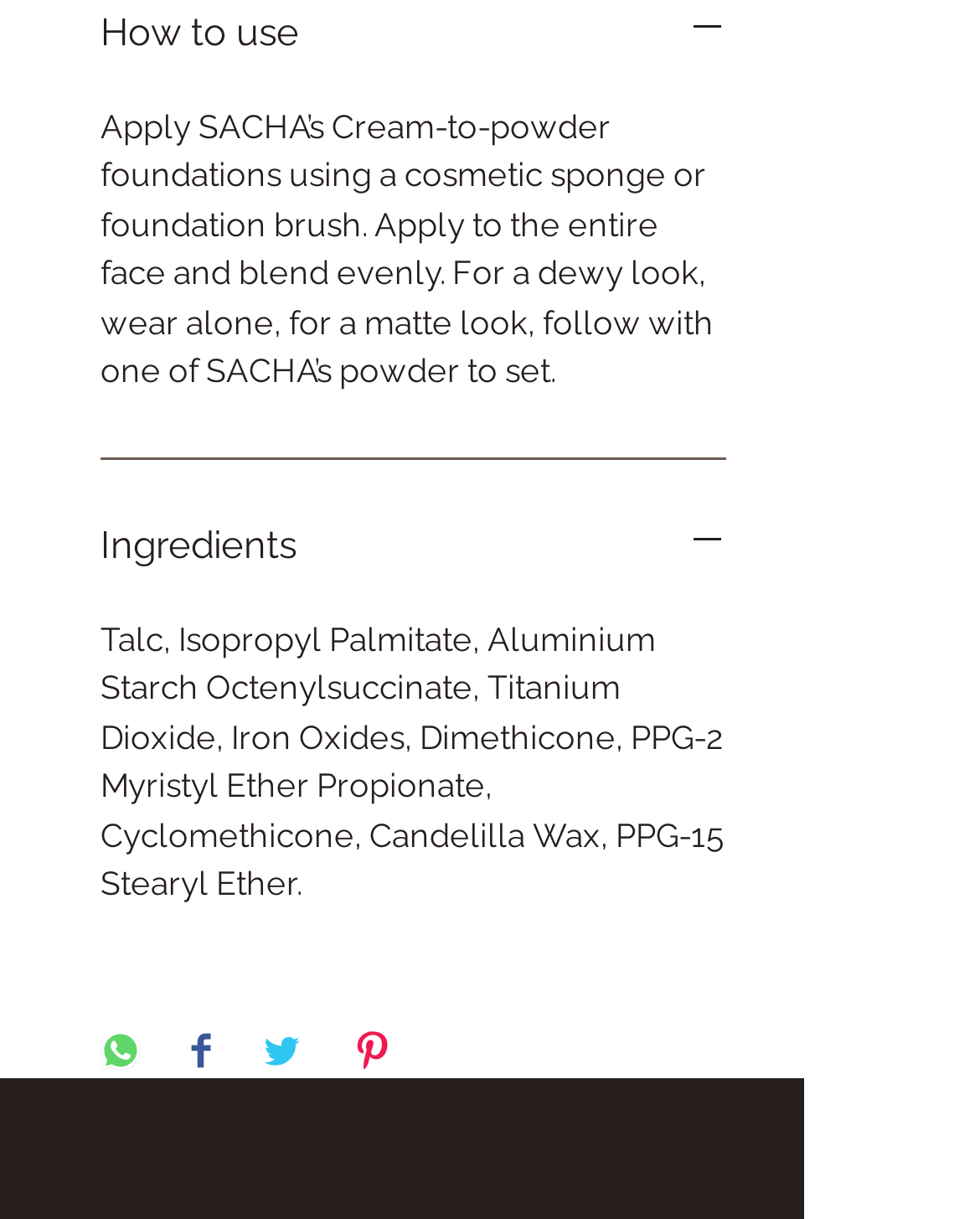How many social media platforms are listed in the Social Bar?
Can you provide a detailed and comprehensive answer to the question?

The Social Bar lists three social media platforms: TikTok, Instagram, and Facebook.